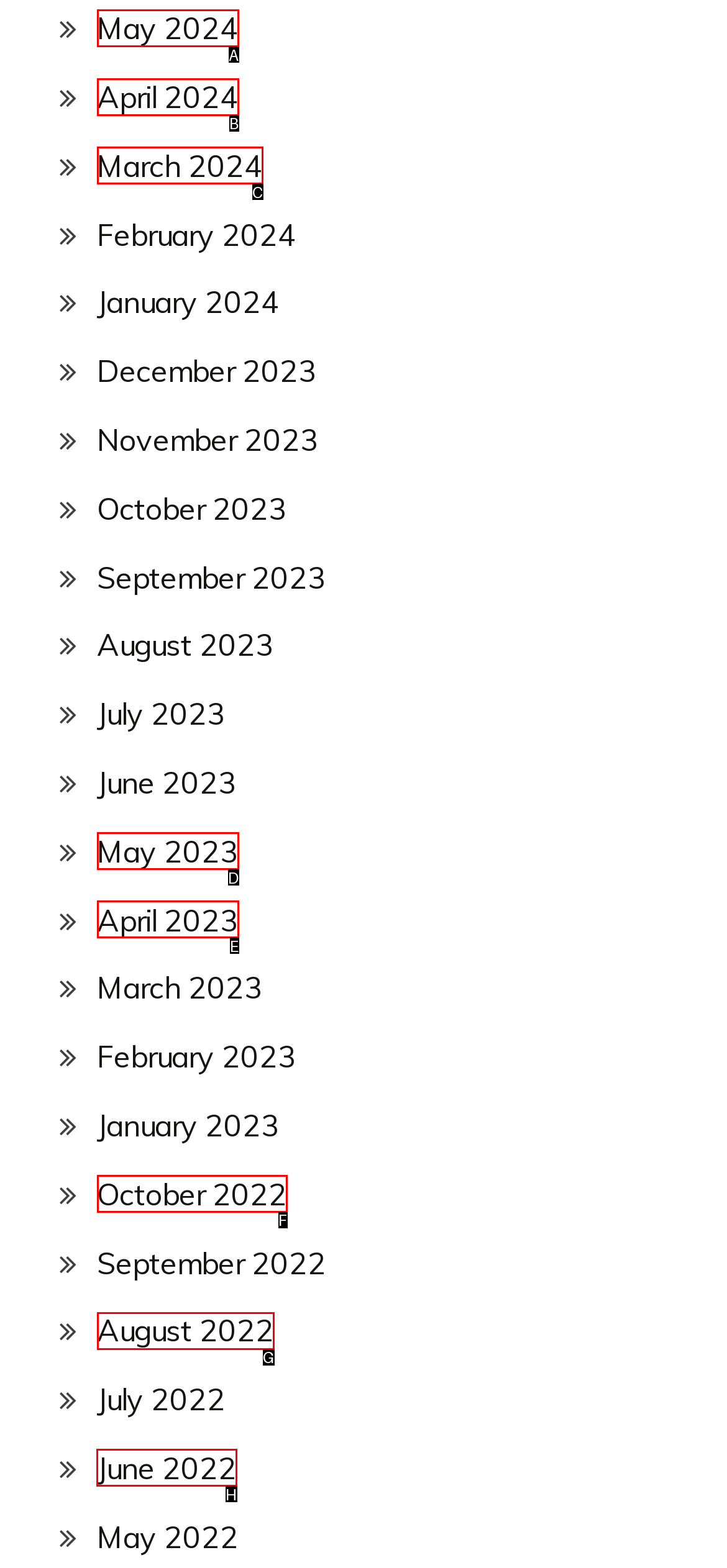Identify the correct UI element to click for this instruction: check June 2022
Respond with the appropriate option's letter from the provided choices directly.

H